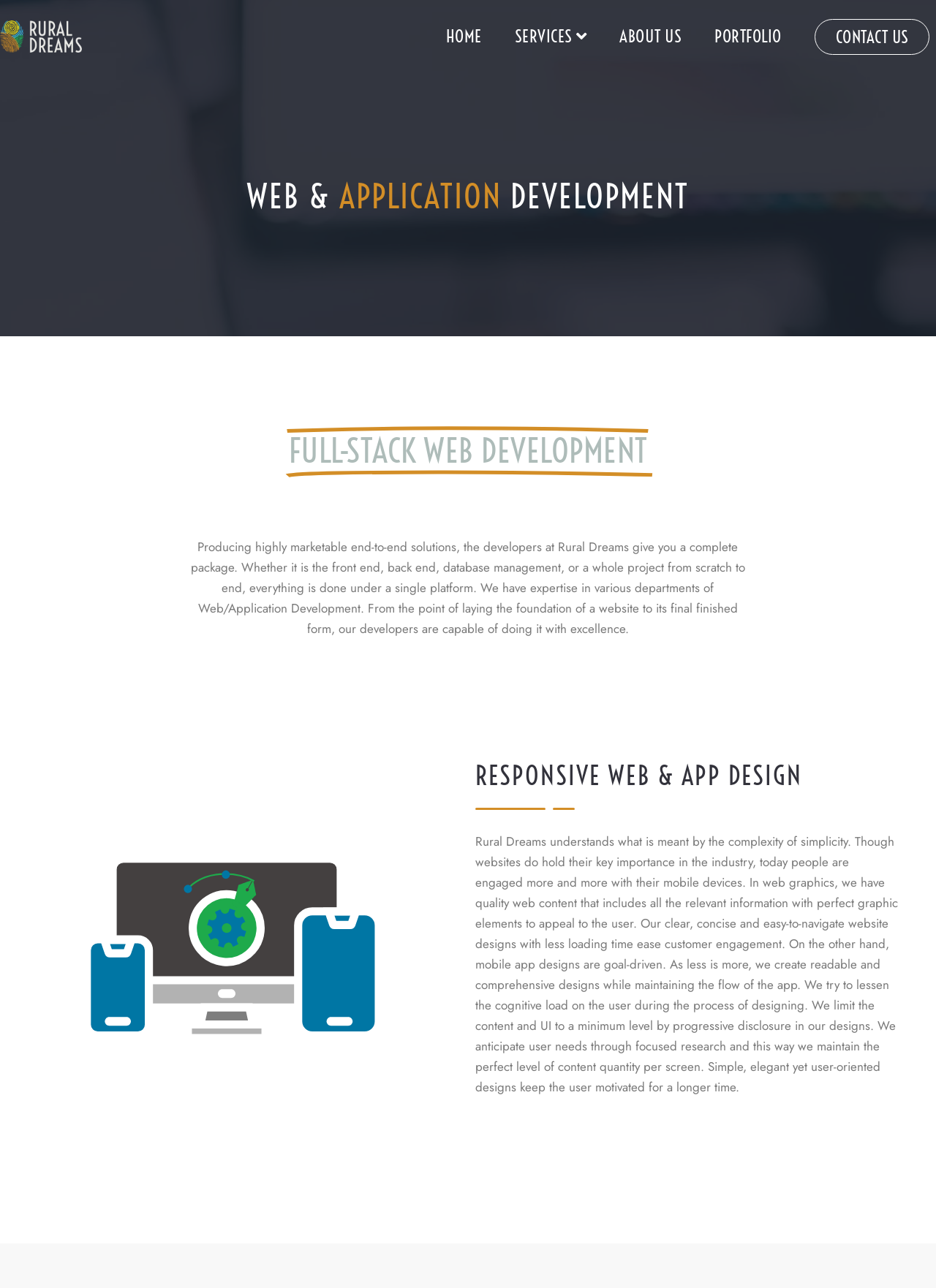Find and provide the bounding box coordinates for the UI element described with: "Services".

[0.554, 0.02, 0.627, 0.036]